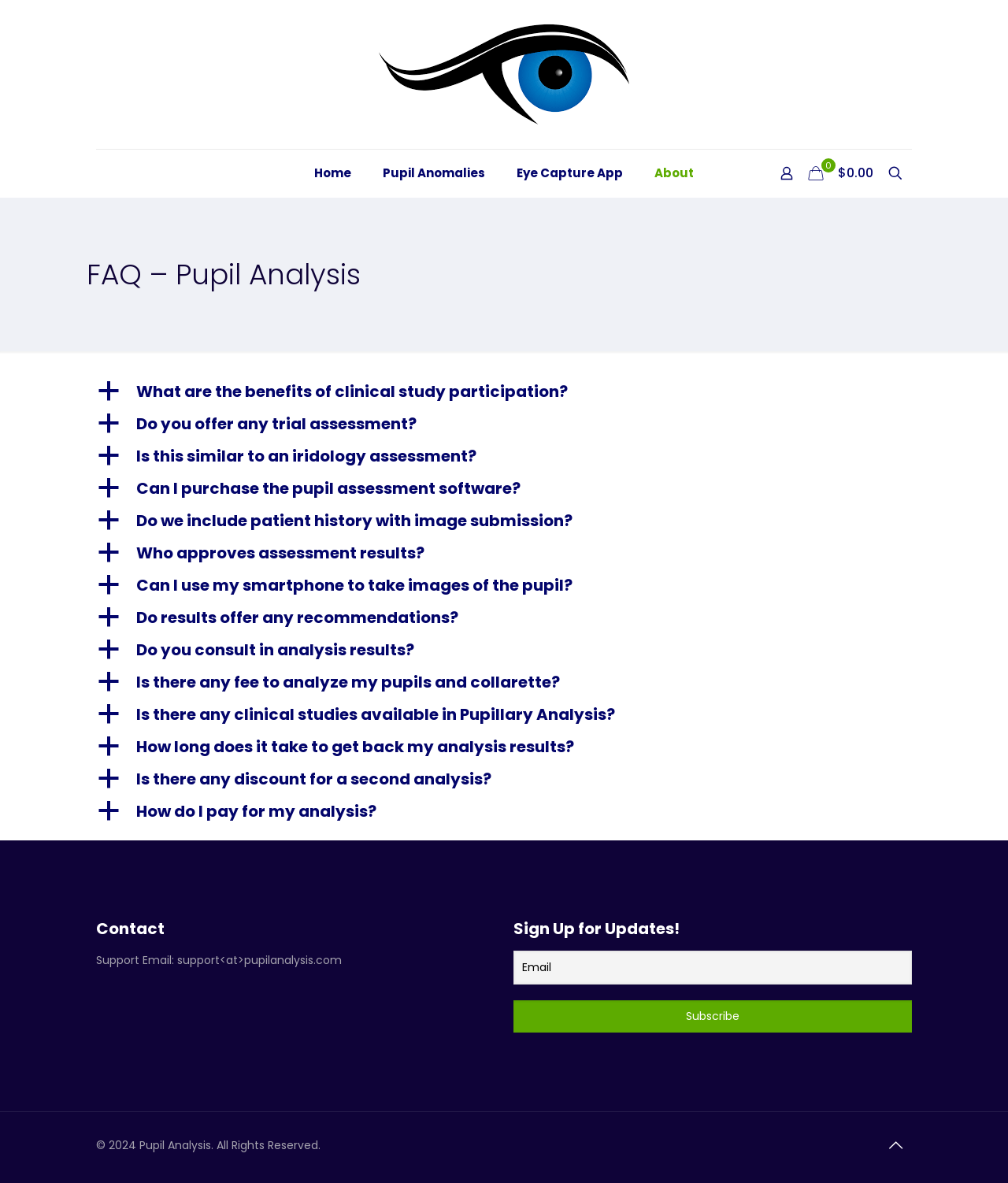Locate the bounding box coordinates of the element that should be clicked to execute the following instruction: "Enter email to sign up for updates".

[0.509, 0.804, 0.905, 0.832]